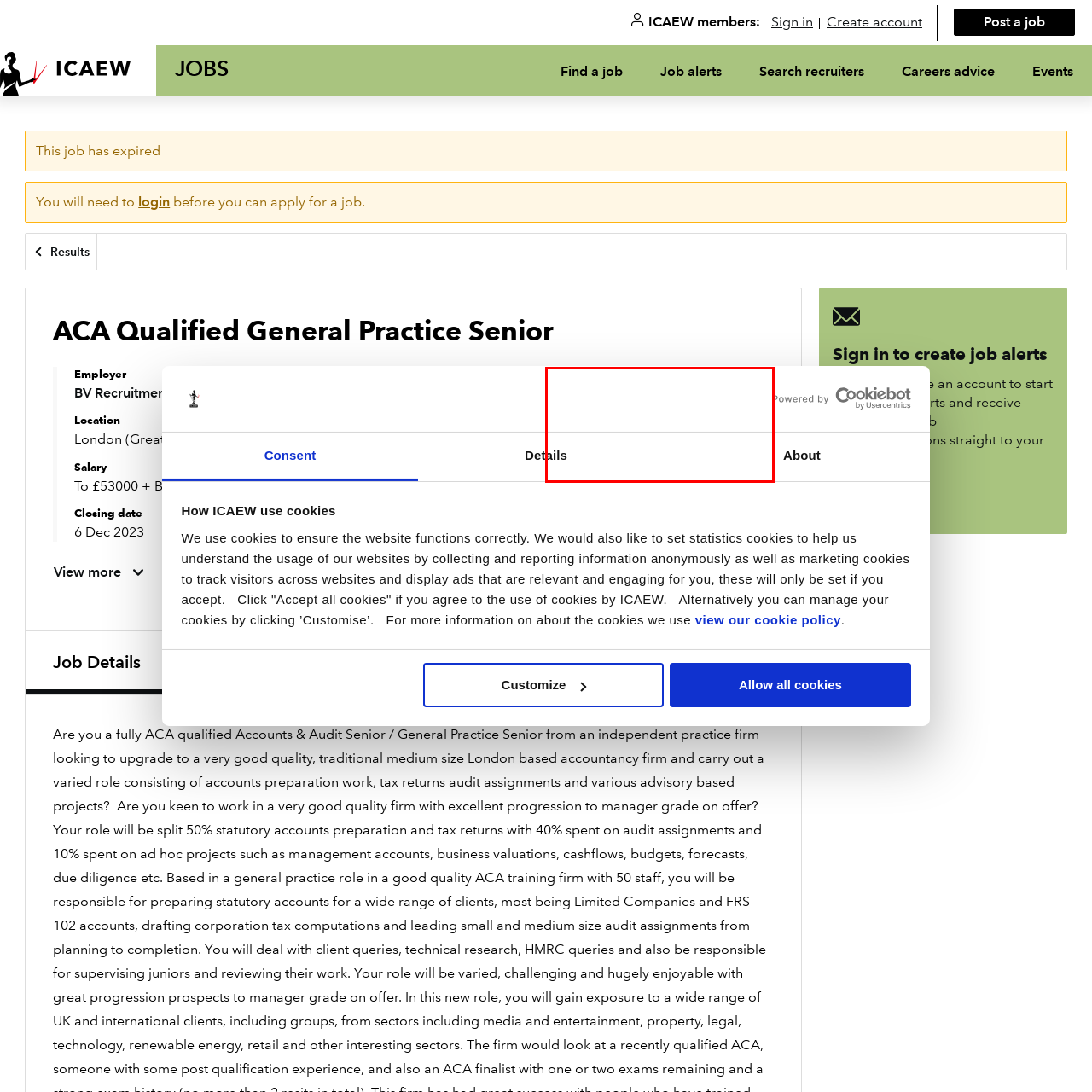Look at the photo within the red outline and describe it thoroughly.

The image features the logo of "BV Recruitment Ltd," prominently displayed as part of a job listing for an ACA Qualified General Practice Senior position. This logo reinforces the branding of the recruitment agency, which is associated with the job title and context. The job posting highlights key details such as location (London), salary (up to £53,000 plus benefits), and the closing date for applications (December 6, 2023). The presence of the logo emphasizes the agency's role in connecting candidates with job opportunities in the finance sector.